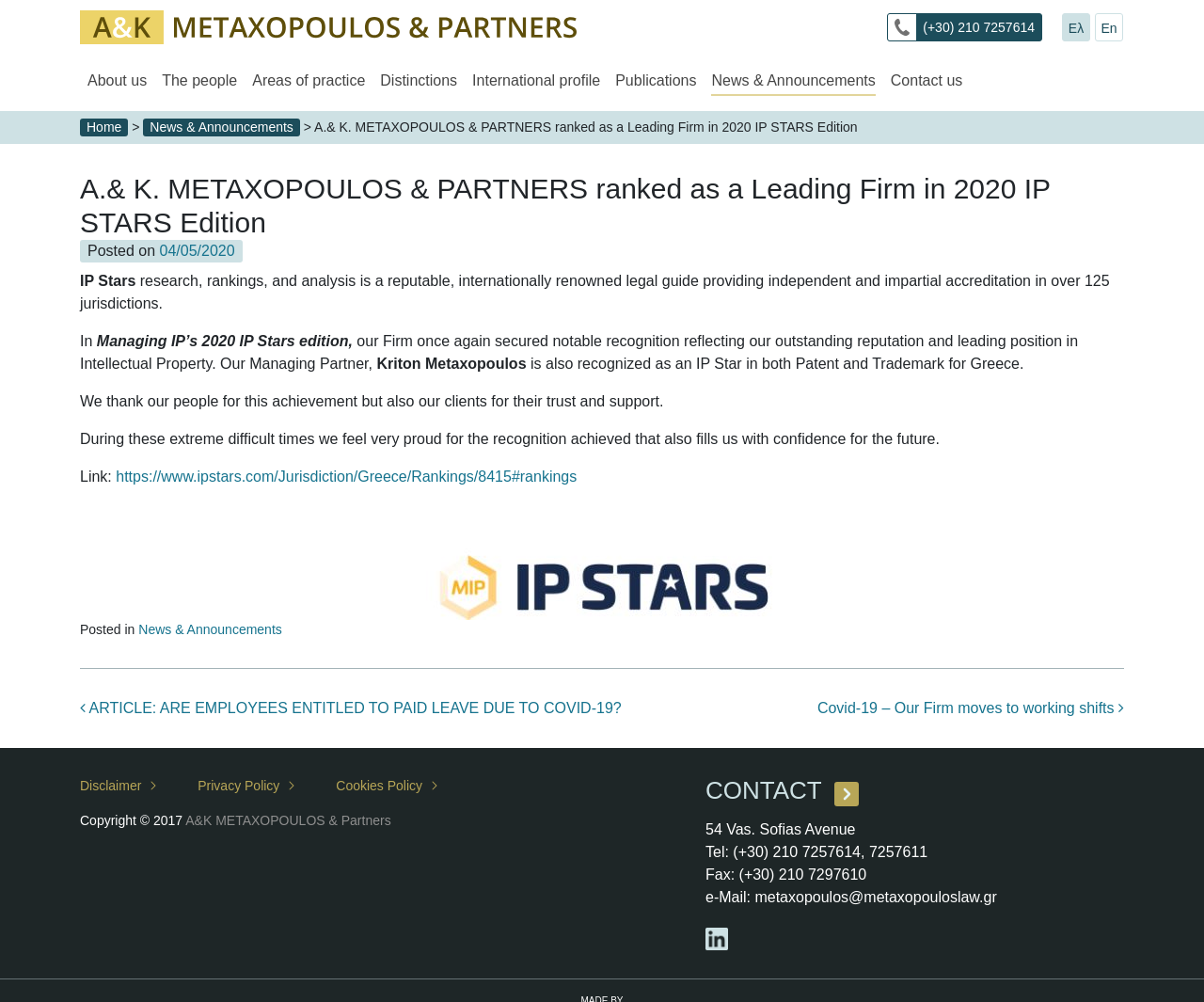Determine the bounding box coordinates of the clickable element necessary to fulfill the instruction: "Click the 'News & Announcements' link". Provide the coordinates as four float numbers within the 0 to 1 range, i.e., [left, top, right, bottom].

[0.585, 0.062, 0.733, 0.104]